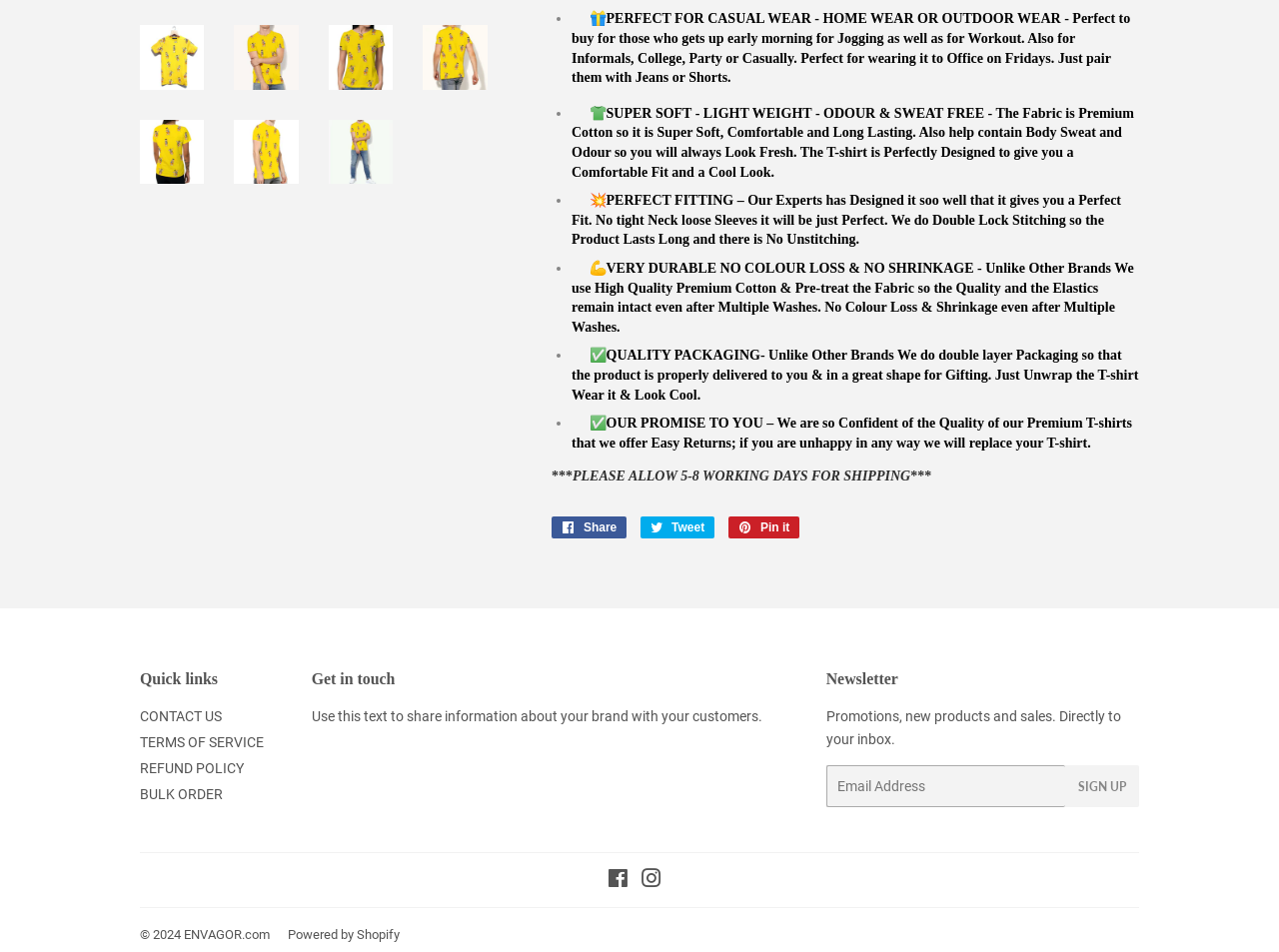Using the webpage screenshot, find the UI element described by ENVAGOR.com. Provide the bounding box coordinates in the format (top-left x, top-left y, bottom-right x, bottom-right y), ensuring all values are floating point numbers between 0 and 1.

[0.144, 0.974, 0.211, 0.989]